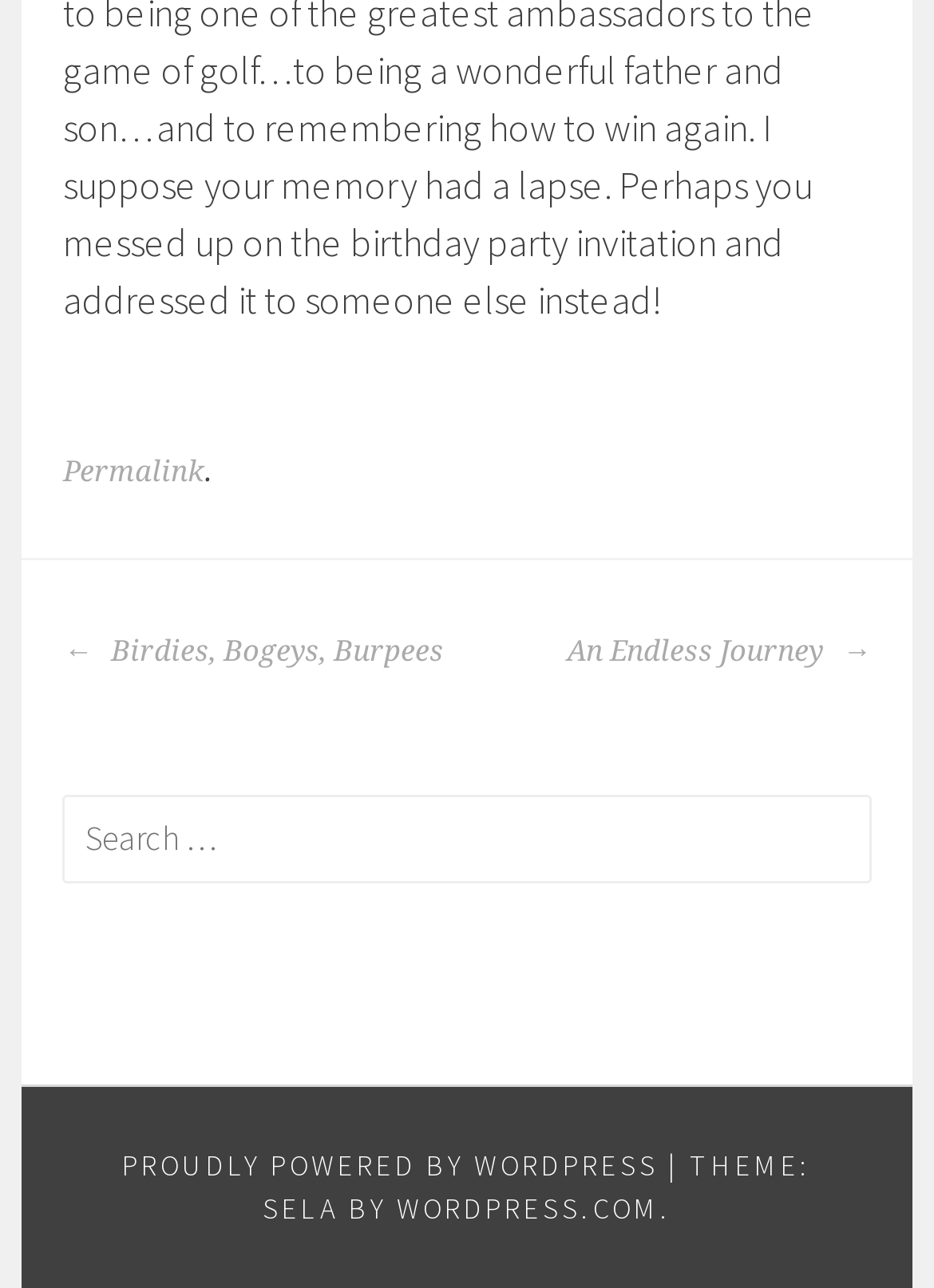Give a one-word or phrase response to the following question: What is the navigation section of the webpage?

POST NAVIGATION